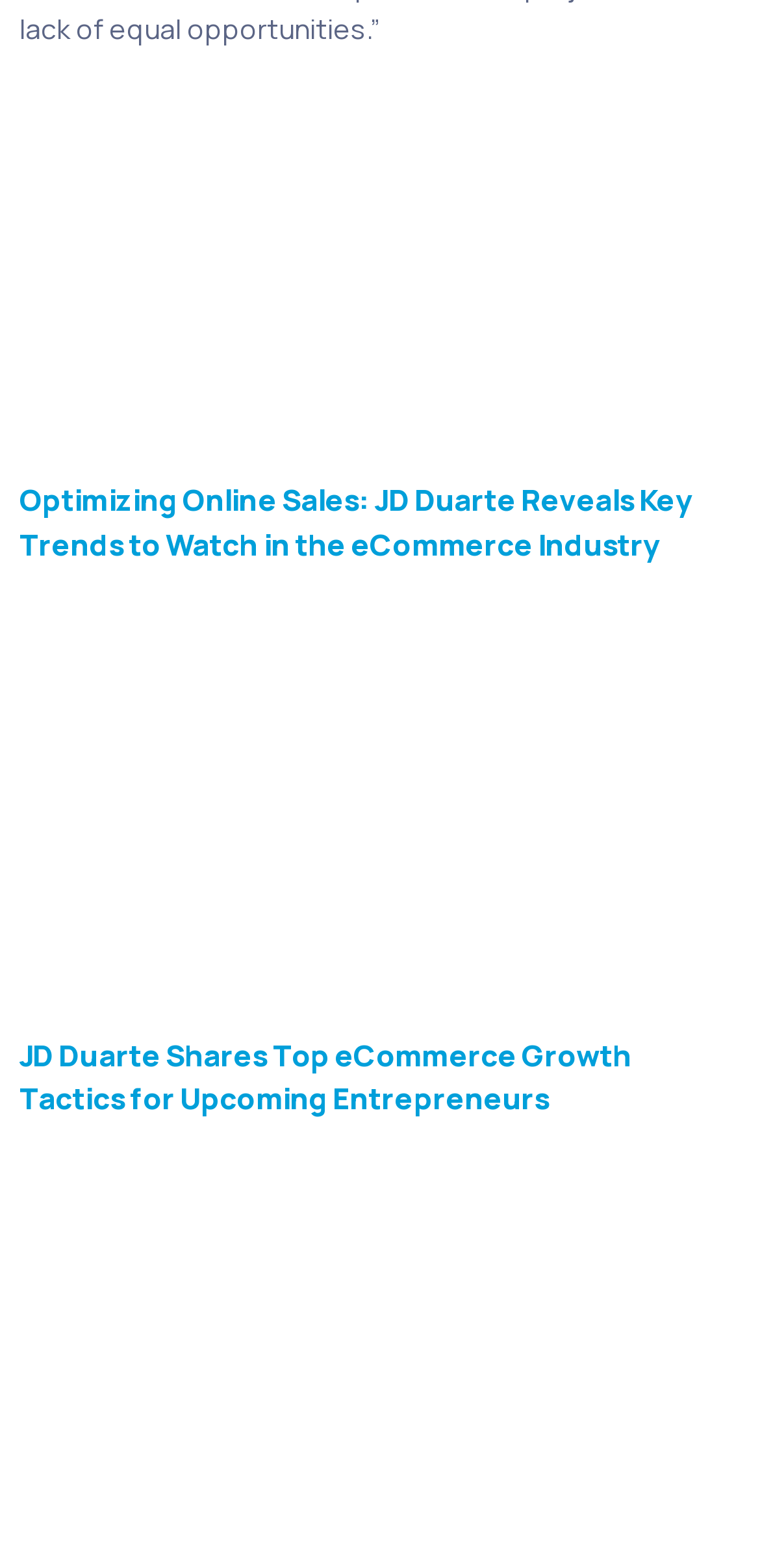Kindly respond to the following question with a single word or a brief phrase: 
What is the vertical position of the second article relative to the first article?

Below